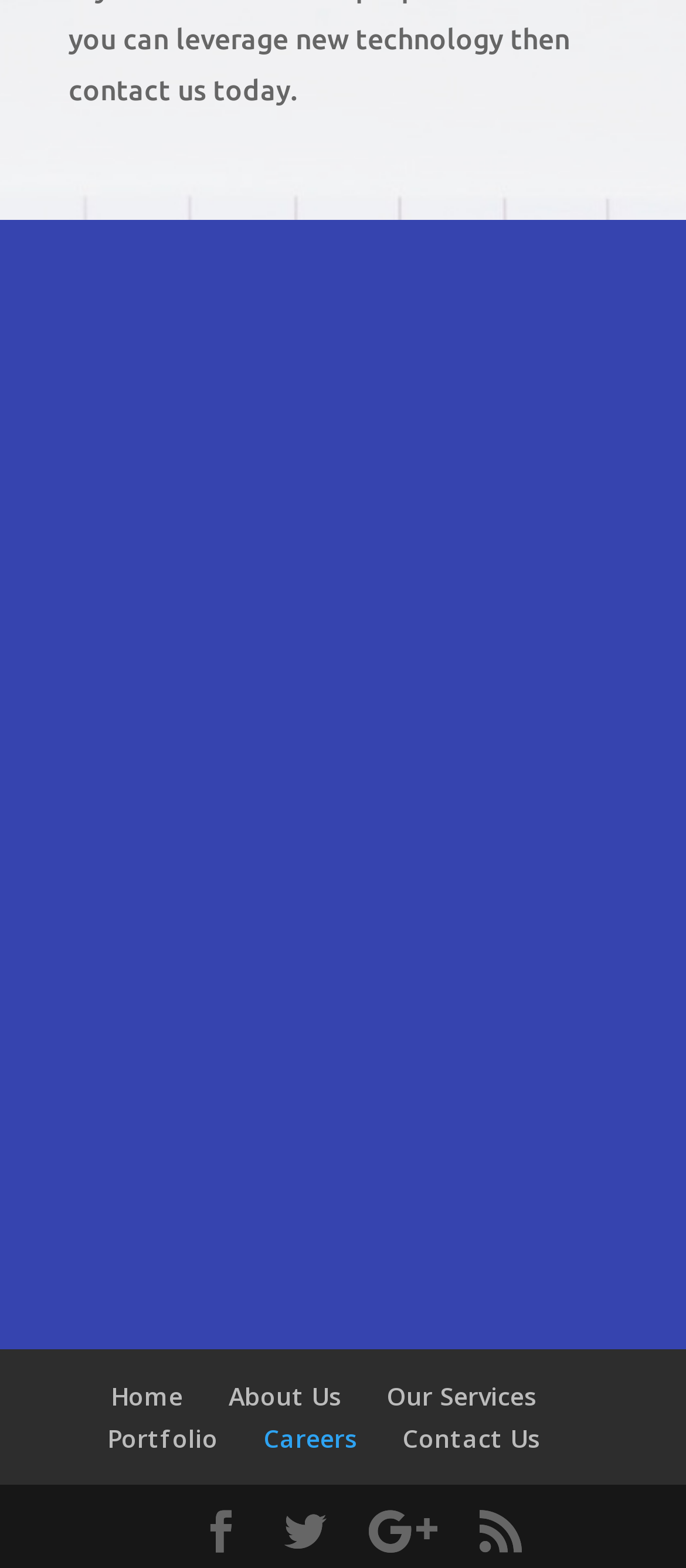Show the bounding box coordinates of the element that should be clicked to complete the task: "View the about us page".

[0.333, 0.879, 0.497, 0.901]